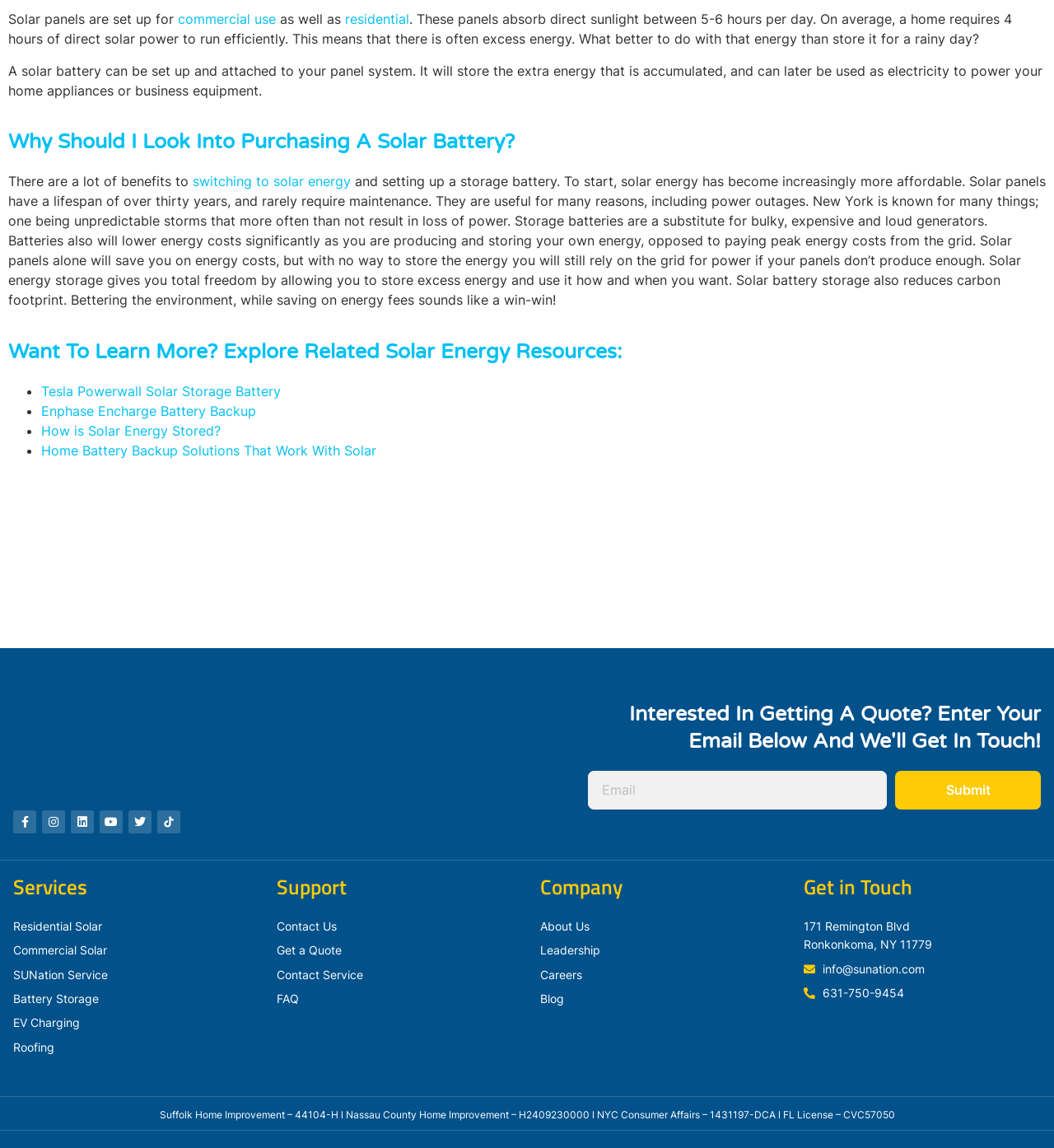Locate the bounding box of the UI element defined by this description: "How is Solar Energy Stored?". The coordinates should be given as four float numbers between 0 and 1, formatted as [left, top, right, bottom].

[0.039, 0.368, 0.209, 0.382]